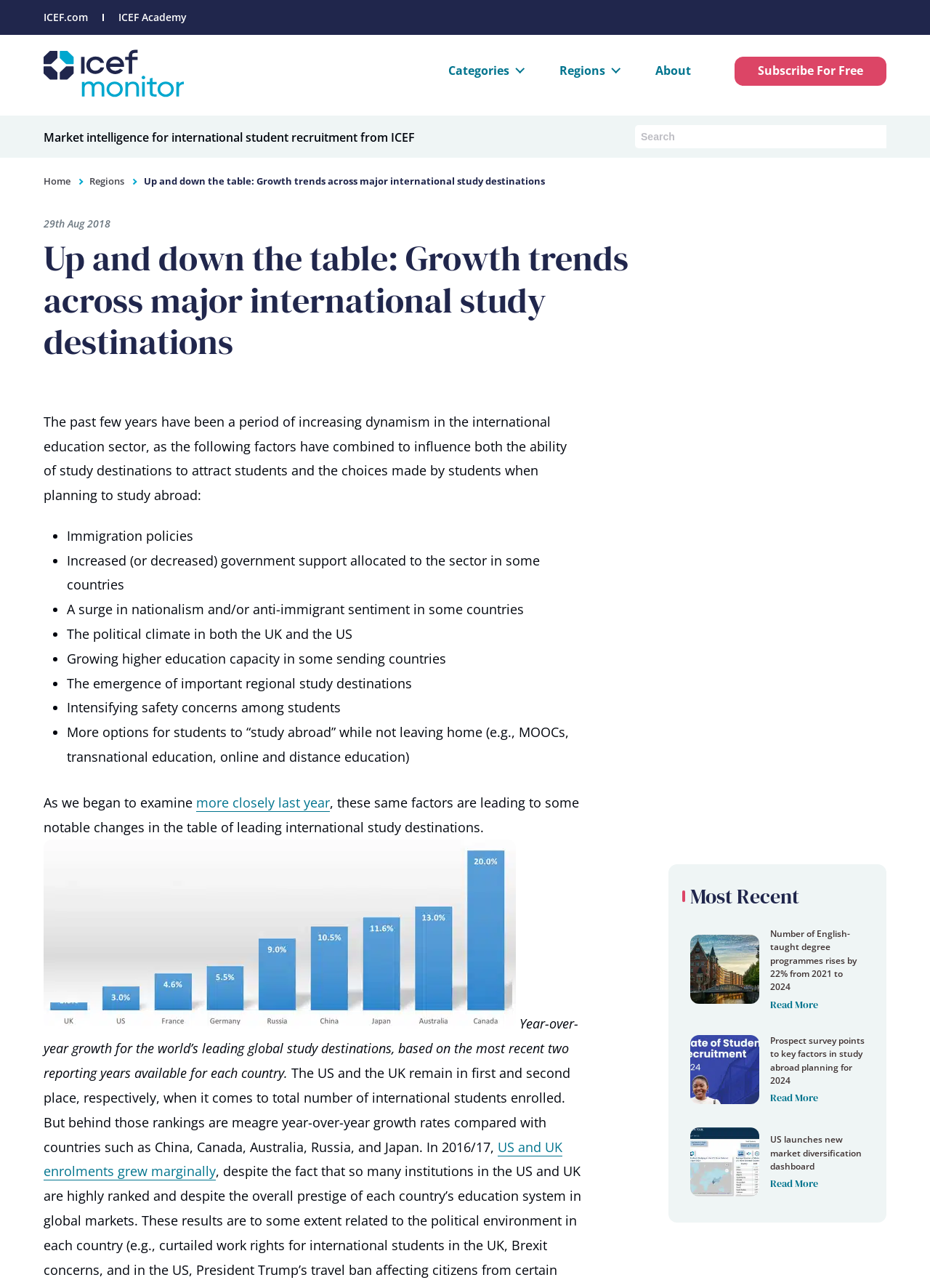Please mark the clickable region by giving the bounding box coordinates needed to complete this instruction: "View Up and down the table: Growth trends across major international study destinations article".

[0.742, 0.72, 0.93, 0.785]